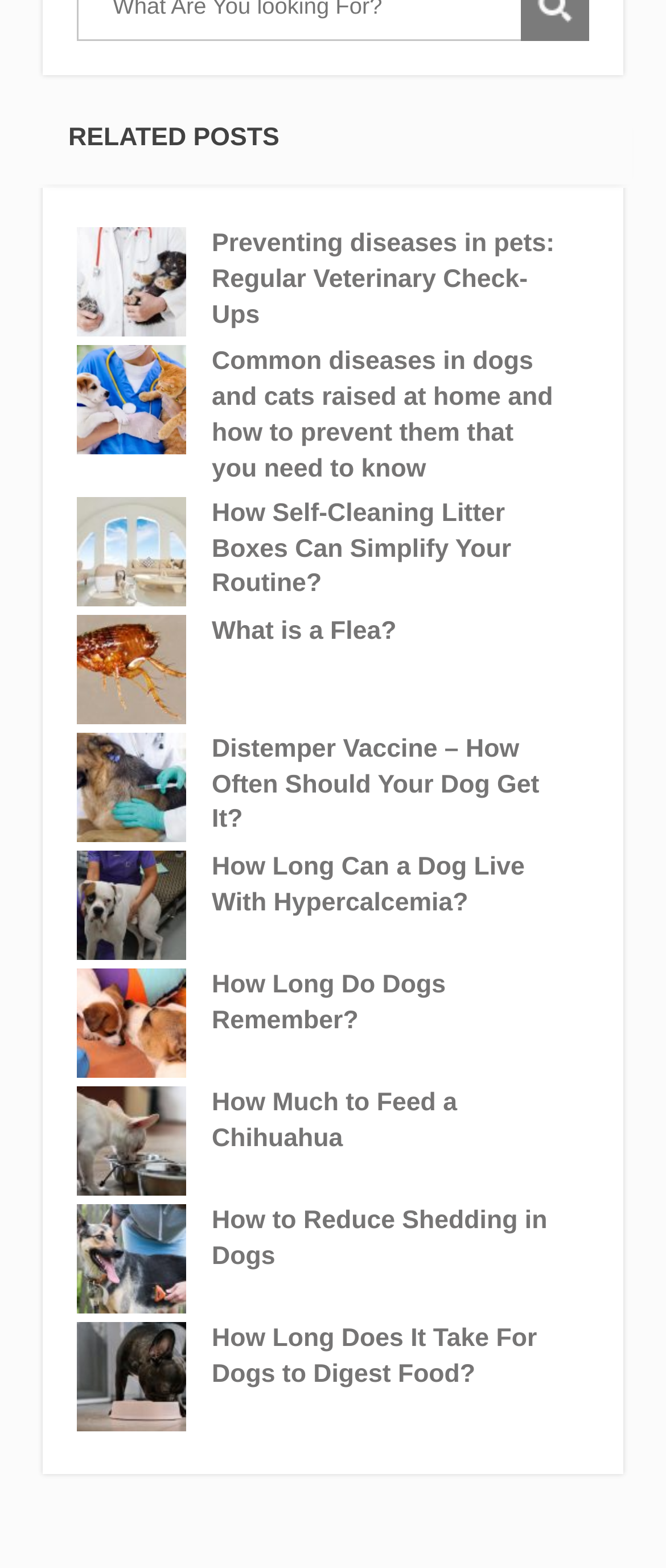Please identify the bounding box coordinates of the region to click in order to complete the given instruction: "know what is a flea". The coordinates should be four float numbers between 0 and 1, i.e., [left, top, right, bottom].

[0.318, 0.392, 0.833, 0.415]